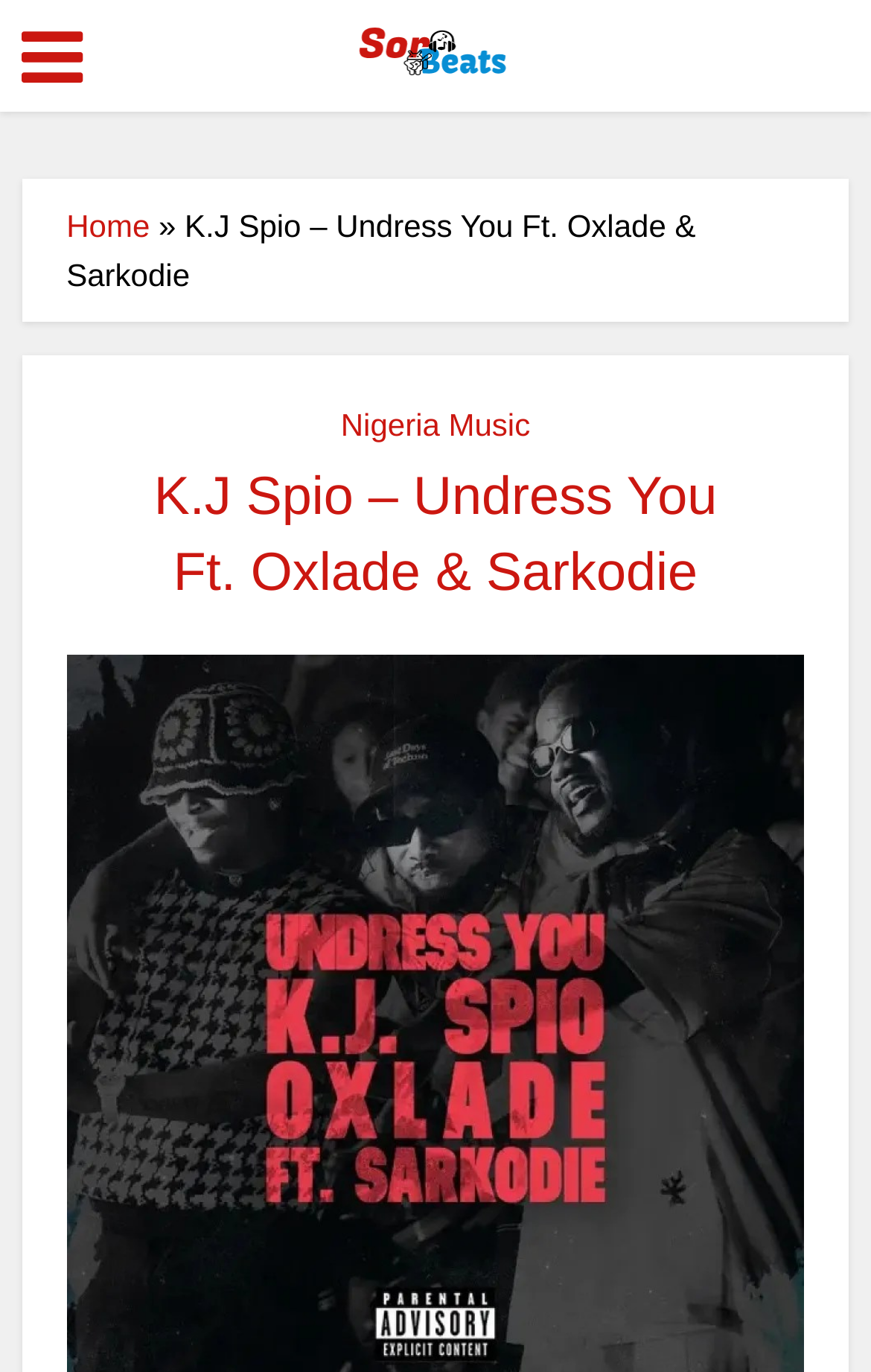What is the logo above the 'Home' link?
Answer the question with a single word or phrase, referring to the image.

Sorbeats